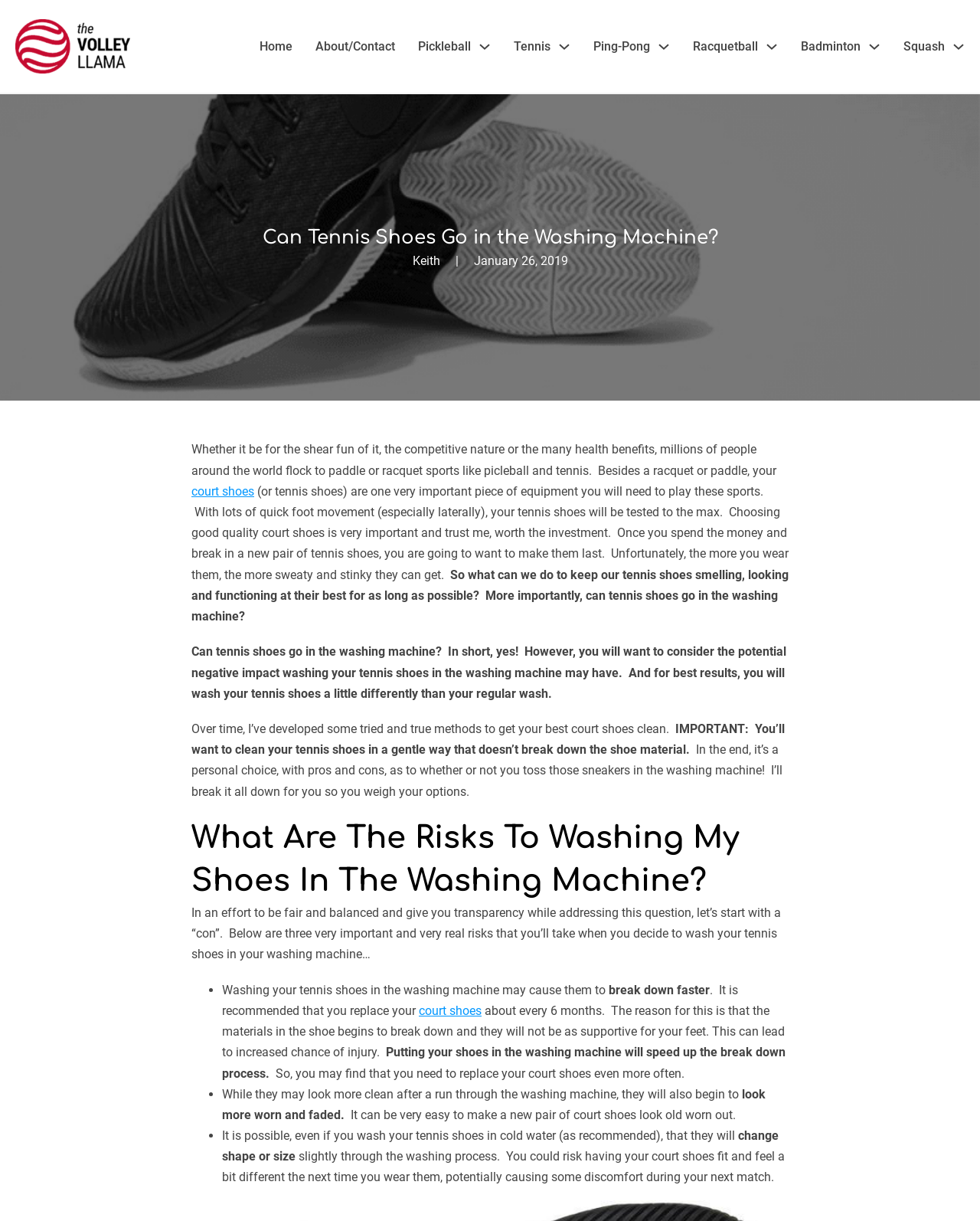Determine the bounding box coordinates of the section I need to click to execute the following instruction: "Click the 'Tennis' link". Provide the coordinates as four float numbers between 0 and 1, i.e., [left, top, right, bottom].

[0.524, 0.03, 0.562, 0.047]